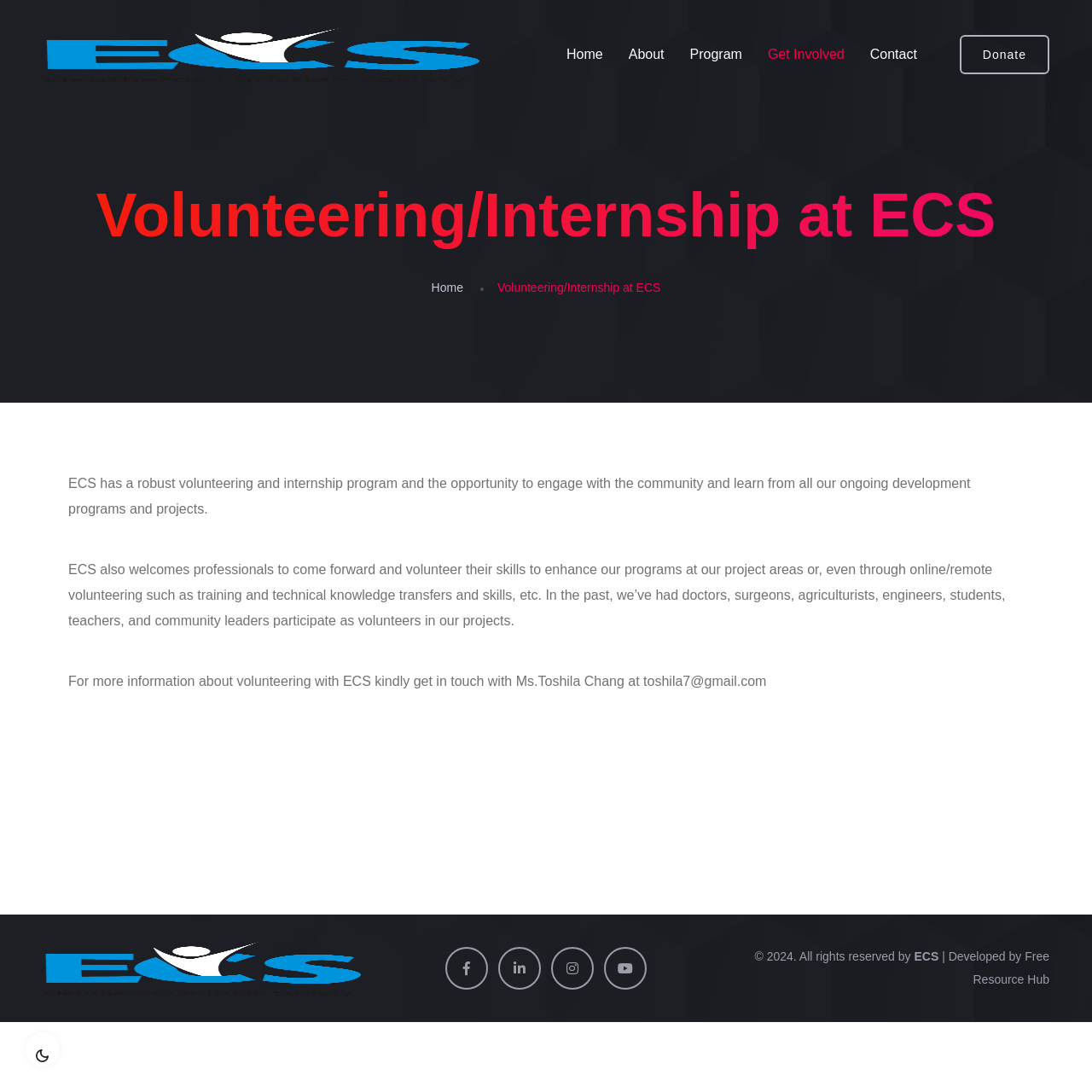What is the organization's volunteering program about?
Please provide a comprehensive answer based on the information in the image.

Based on the webpage content, ECS has a robust volunteering and internship program that provides an opportunity to engage with the community and learn from all their ongoing development programs and projects.